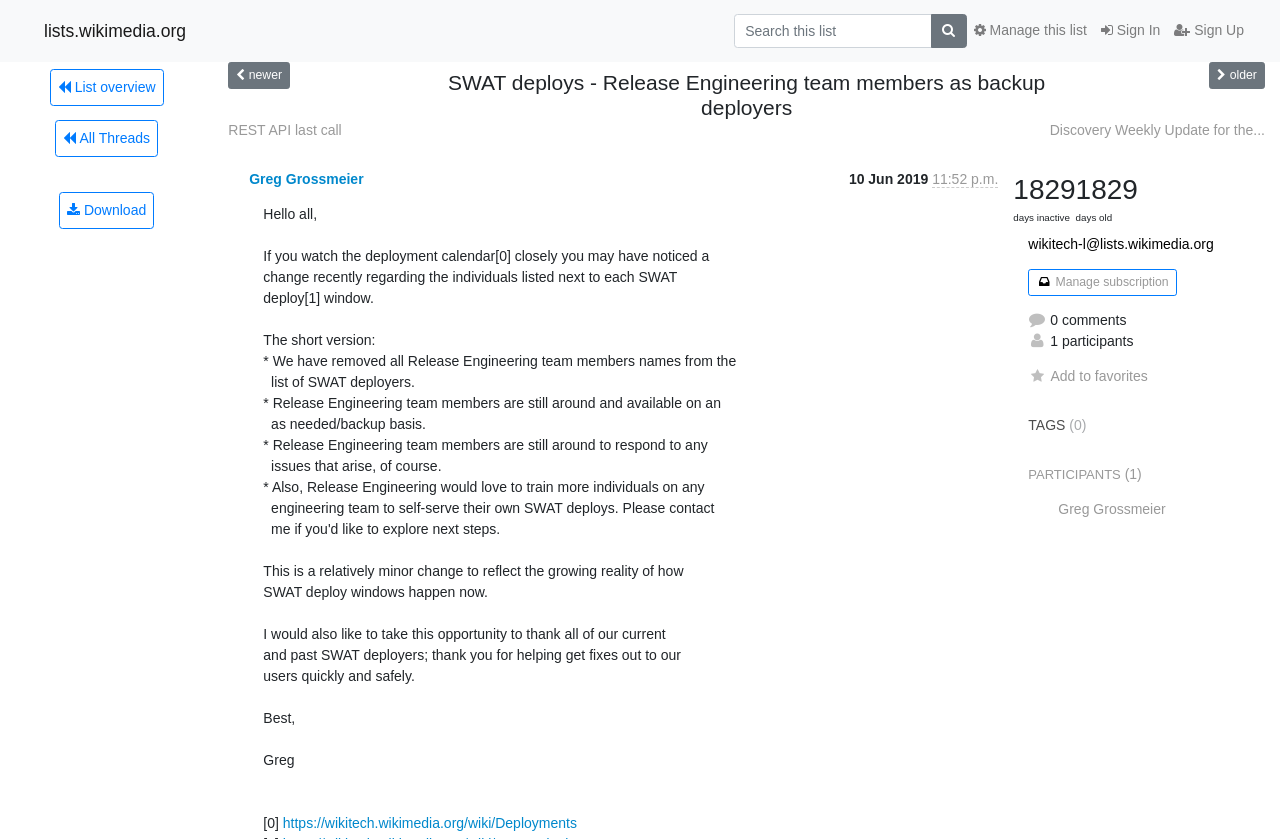What is the sender's time for the message?
Look at the image and answer the question with a single word or phrase.

June 10, 2019, 4:52 p.m.